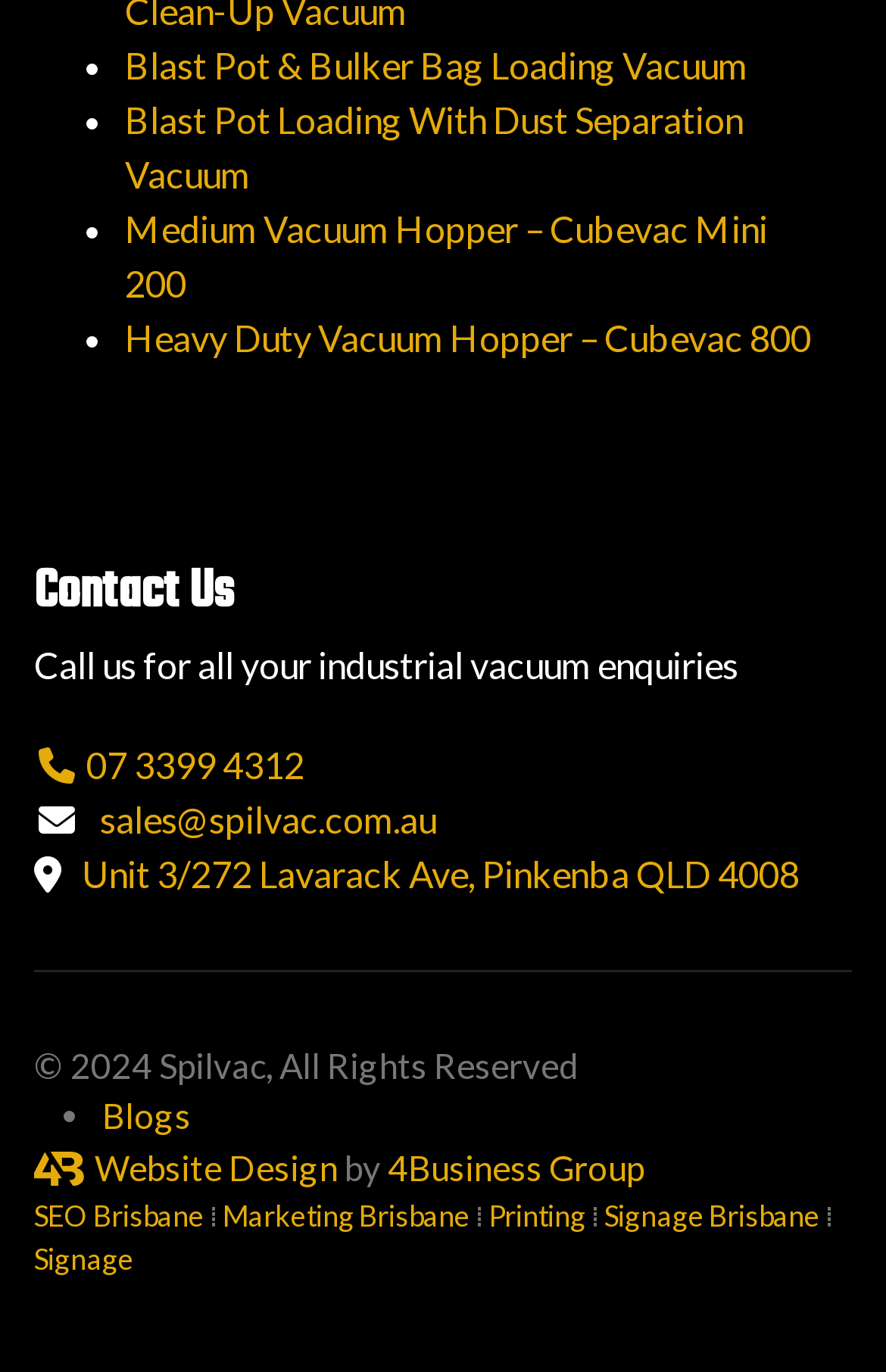Refer to the element description Blogs and identify the corresponding bounding box in the screenshot. Format the coordinates as (top-left x, top-left y, bottom-right x, bottom-right y) with values in the range of 0 to 1.

[0.115, 0.799, 0.215, 0.828]